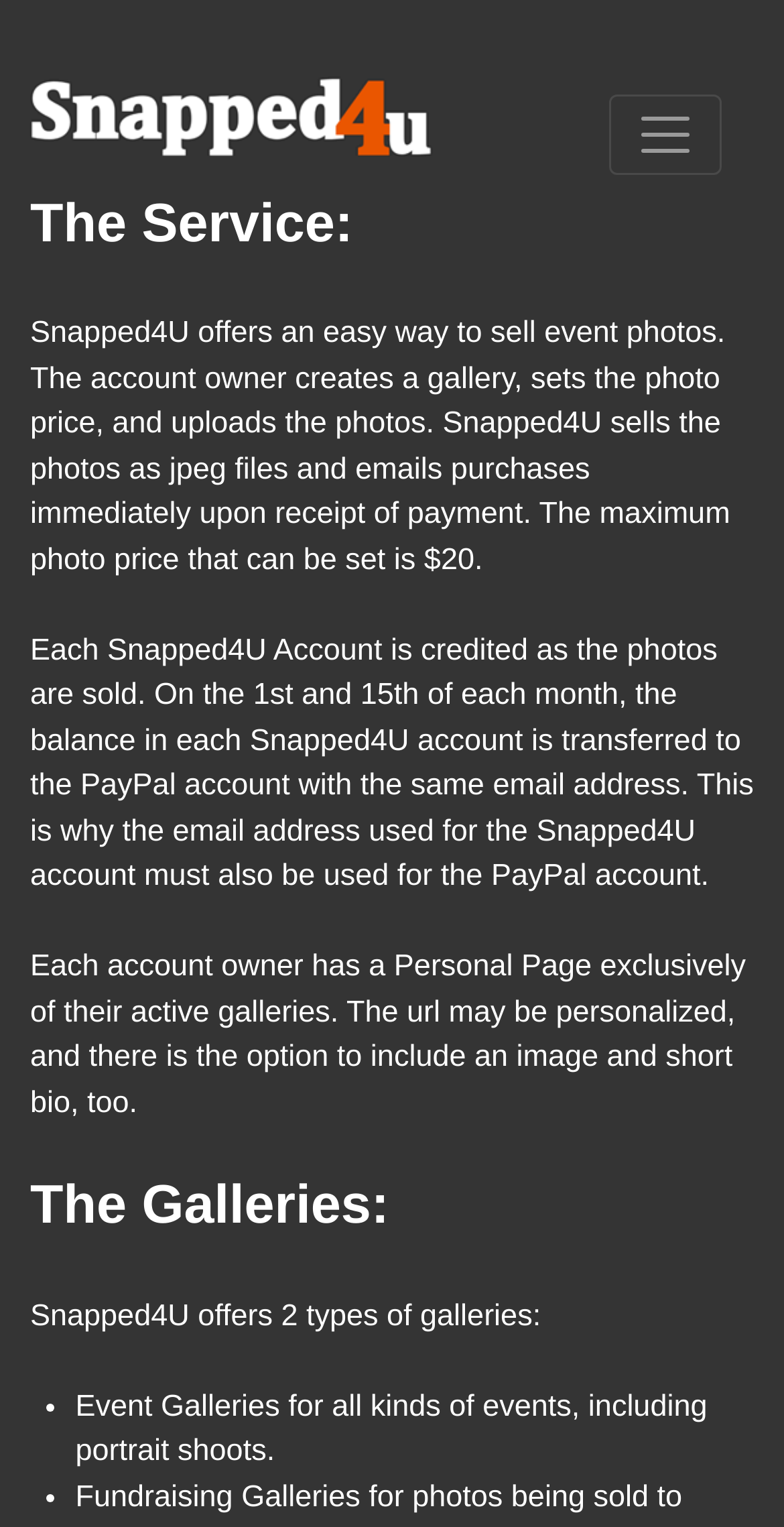Give a succinct answer to this question in a single word or phrase: 
What types of galleries are offered by Snapped4U?

2 types